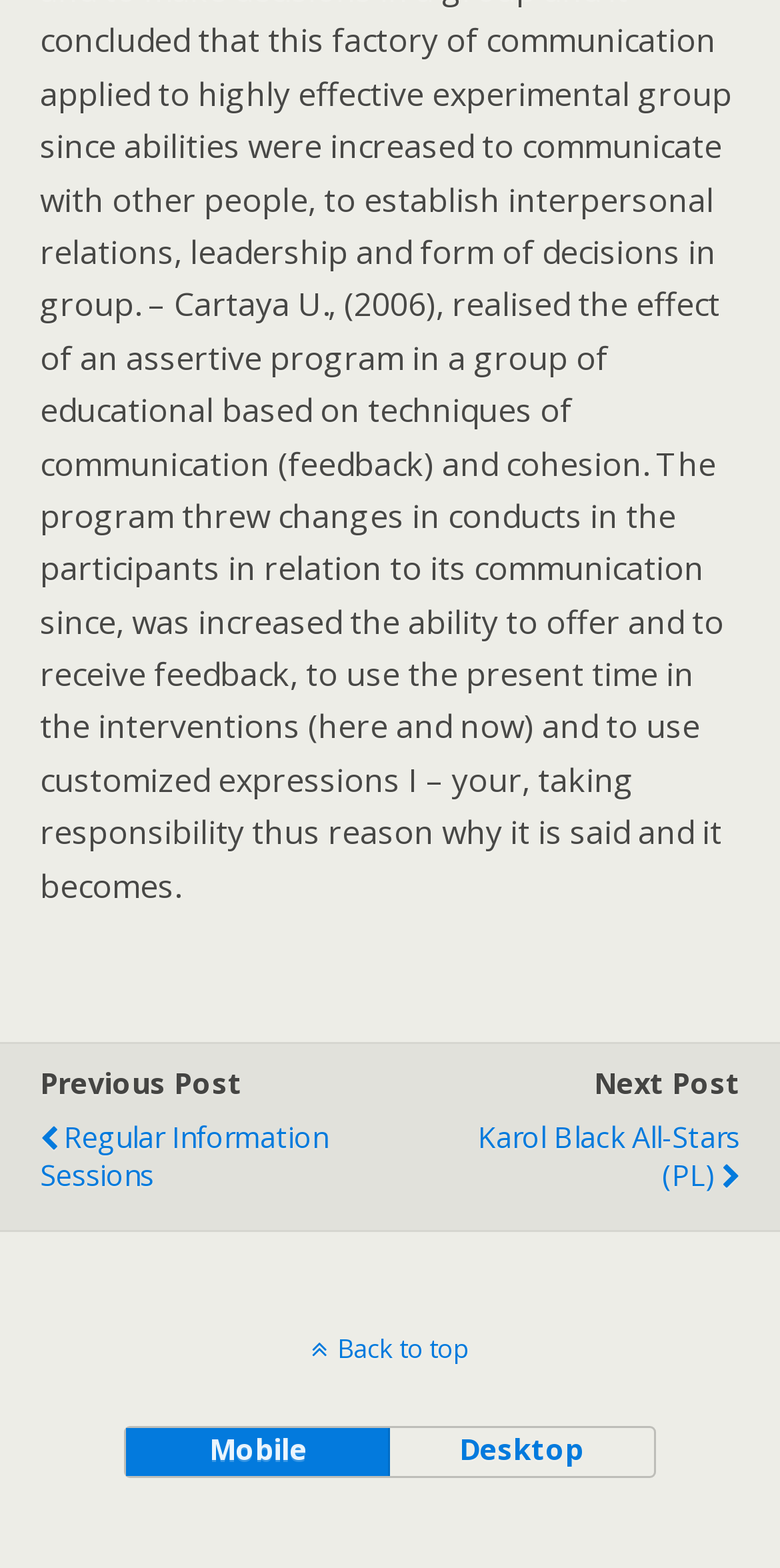What is the purpose of the 'Previous Post' and 'Next Post' buttons?
Please provide a detailed answer to the question.

The 'Previous Post' and 'Next Post' buttons are likely used for navigating through a series of posts or articles on the website. They allow users to move back and forth between different posts, making it easier to browse through the content.